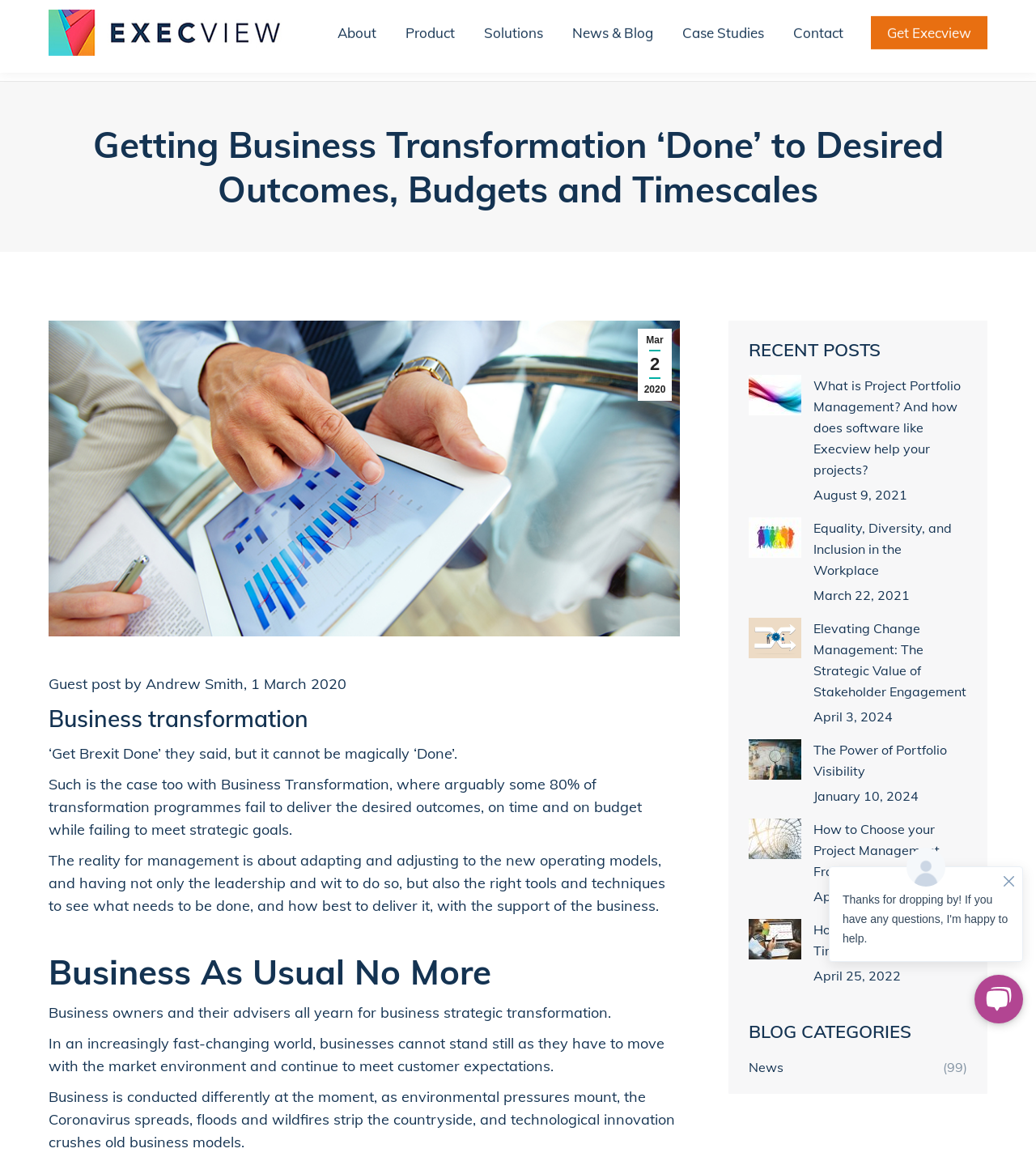What is the purpose of the 'Get Execview' button?
Please use the image to deliver a detailed and complete answer.

The 'Get Execview' button is likely a call-to-action button that allows users to access or download Execview, which is a project portfolio management software mentioned in the webpage content.